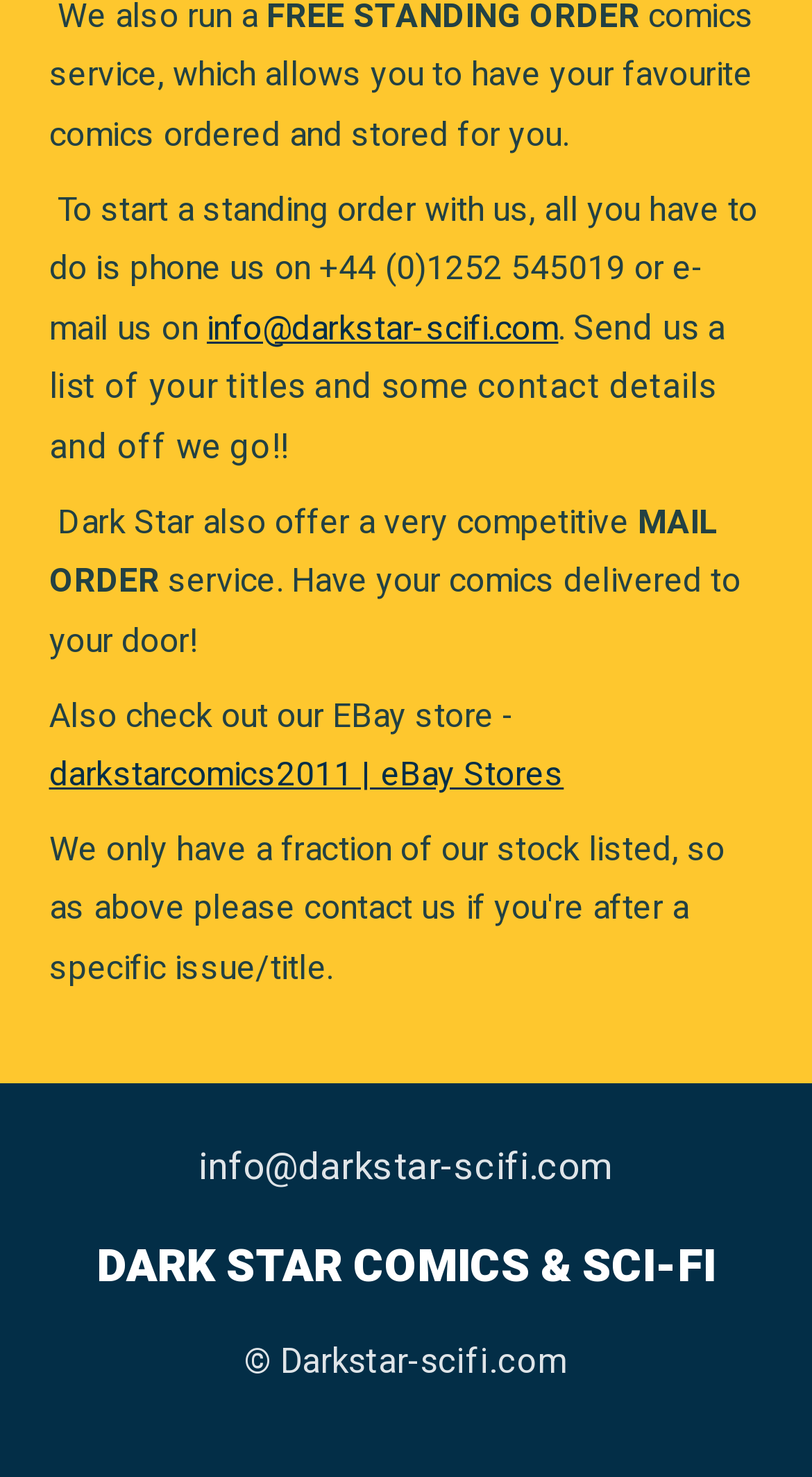What is the phone number to start a standing order?
Examine the webpage screenshot and provide an in-depth answer to the question.

The phone number can be found in the first paragraph of text, which provides instructions on how to start a standing order with the company.